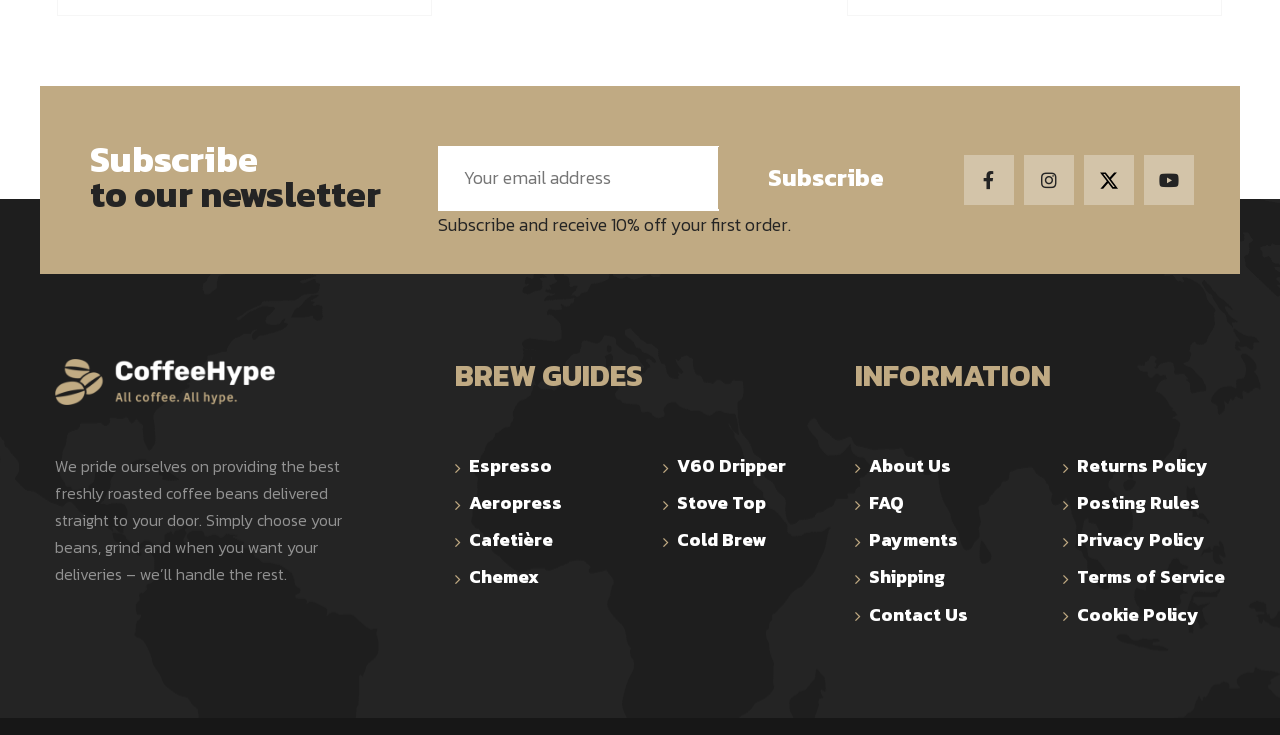Determine the bounding box coordinates for the clickable element to execute this instruction: "go to blog". Provide the coordinates as four float numbers between 0 and 1, i.e., [left, top, right, bottom].

None